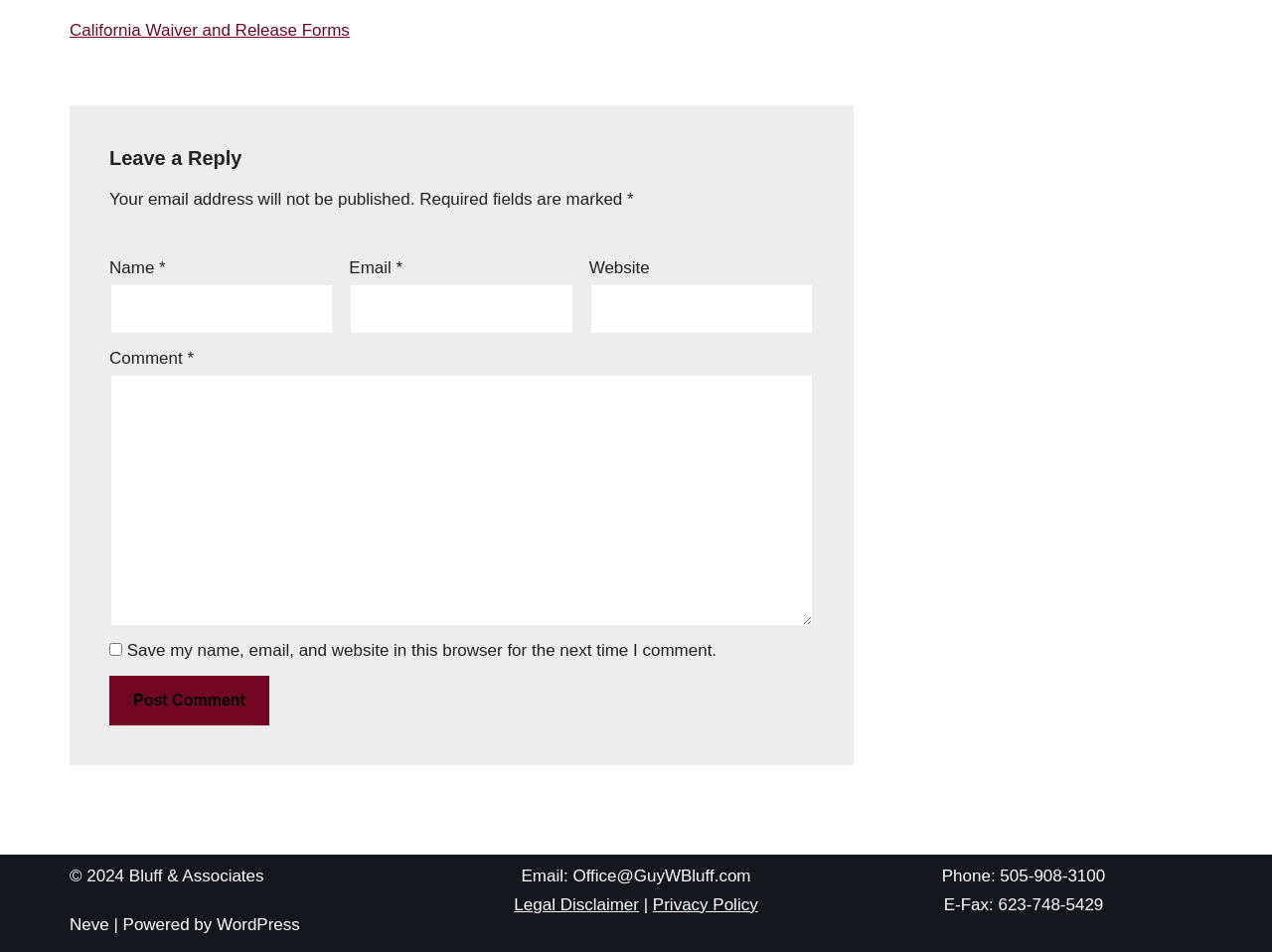Find the bounding box coordinates for the area that should be clicked to accomplish the instruction: "Click on the 'About Us' heading".

None